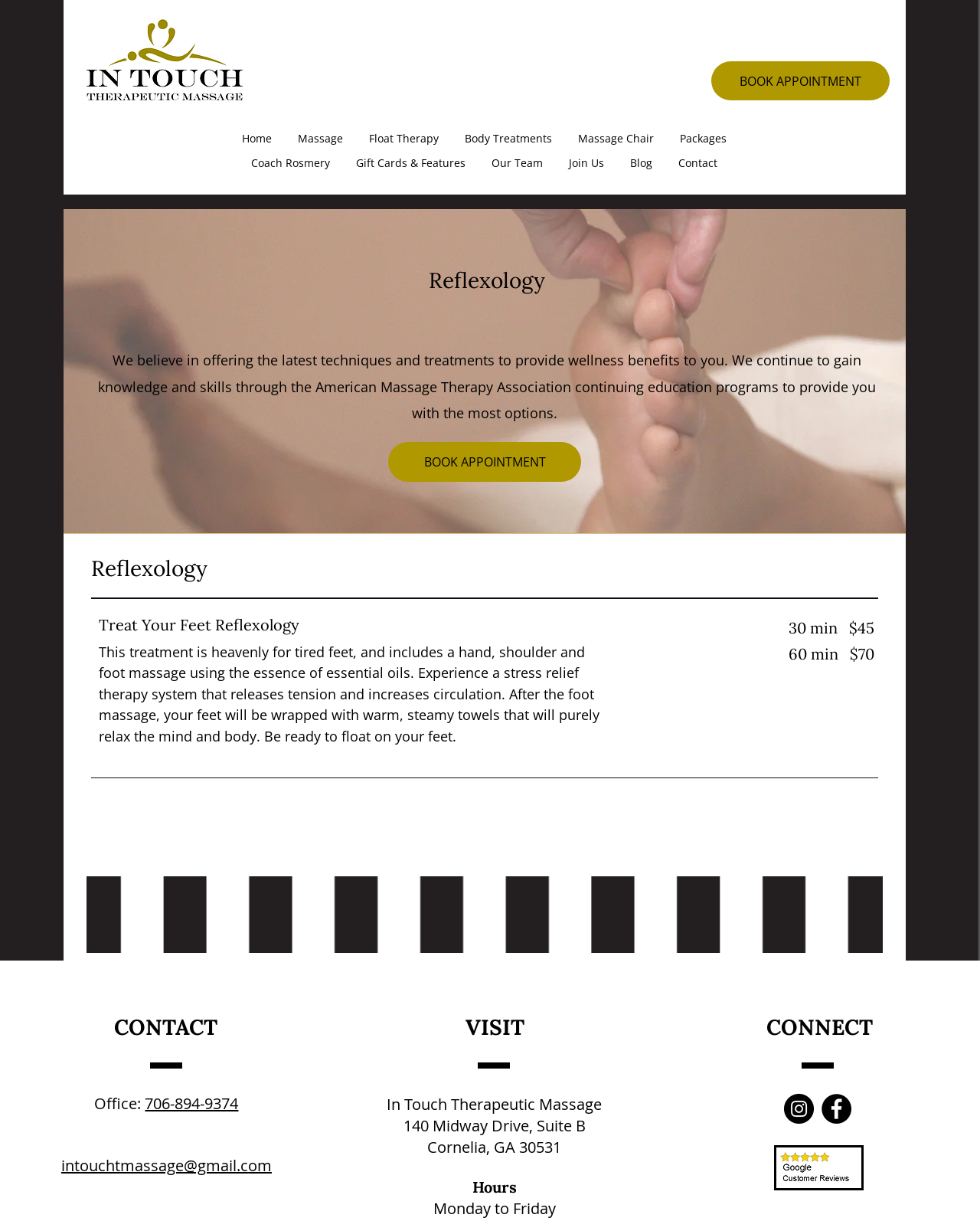Could you indicate the bounding box coordinates of the region to click in order to complete this instruction: "Click the 'Find a Lawyer' button".

None